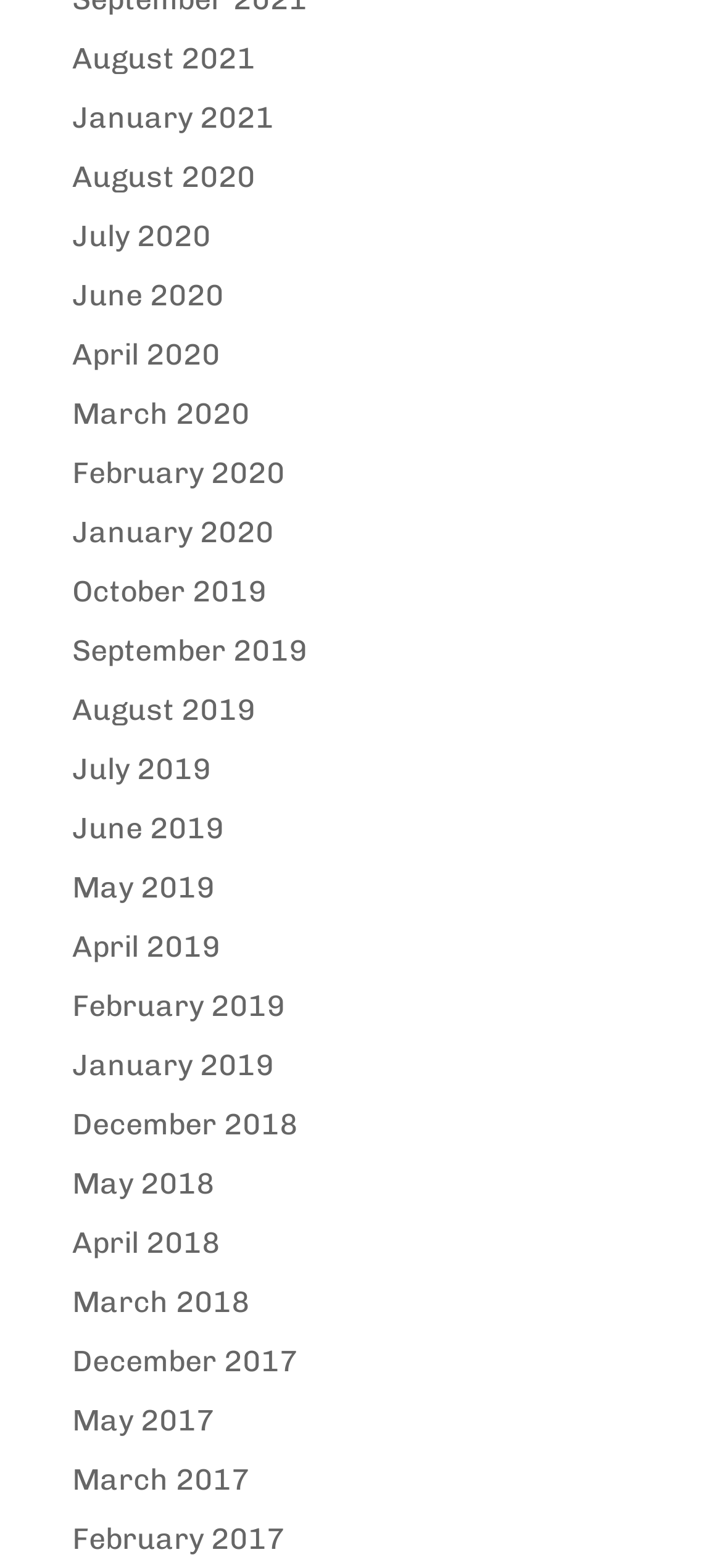Provide a brief response in the form of a single word or phrase:
How many months are listed for the year 2018?

3